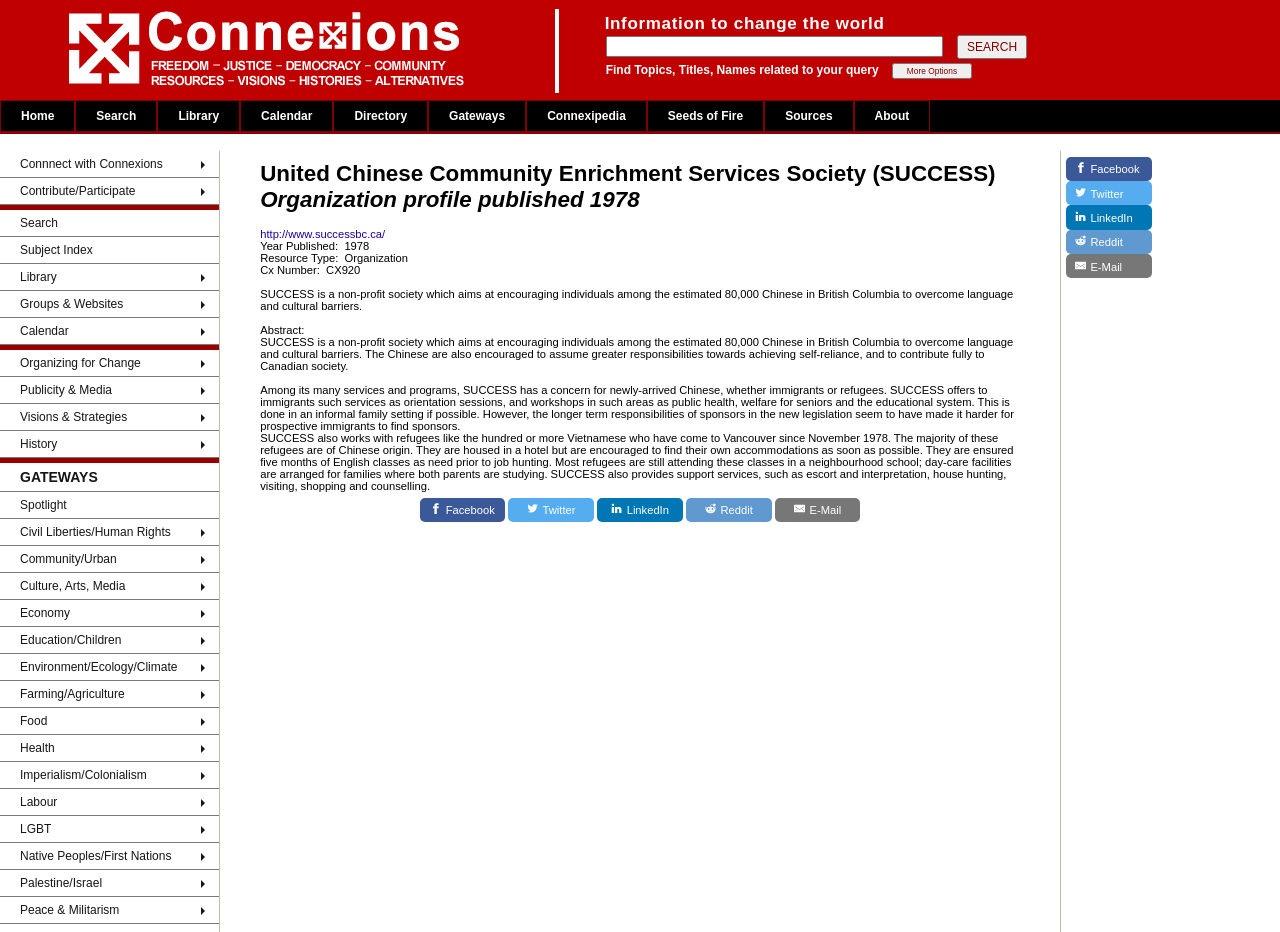Indicate the bounding box coordinates of the clickable region to achieve the following instruction: "Contact Addy Torian."

None